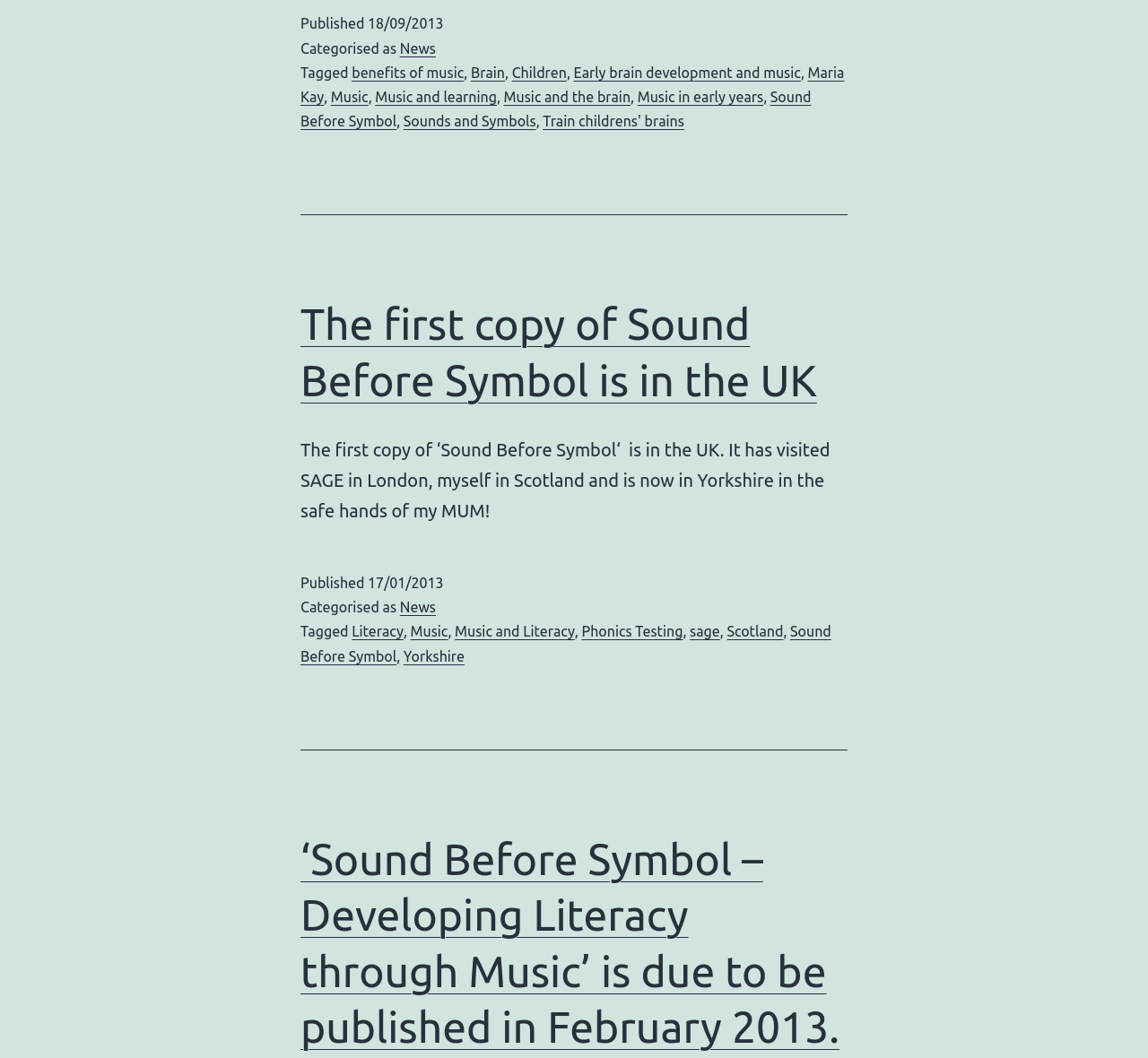What is the title of the first article?
Answer the question with a thorough and detailed explanation.

I found the title of the first article by looking at the heading element, which is located at the top of the article. The title is specified as 'The first copy of Sound Before Symbol is in the UK'.